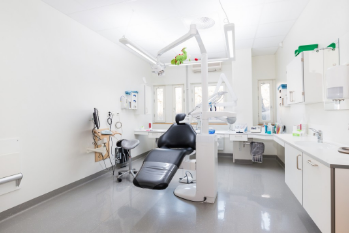What is the benefit of the large windows?
Look at the image and provide a detailed response to the question.

The large windows allow ample natural light to brighten the space, creating a pleasant environment for both patients and dental professionals in the dental treatment room.